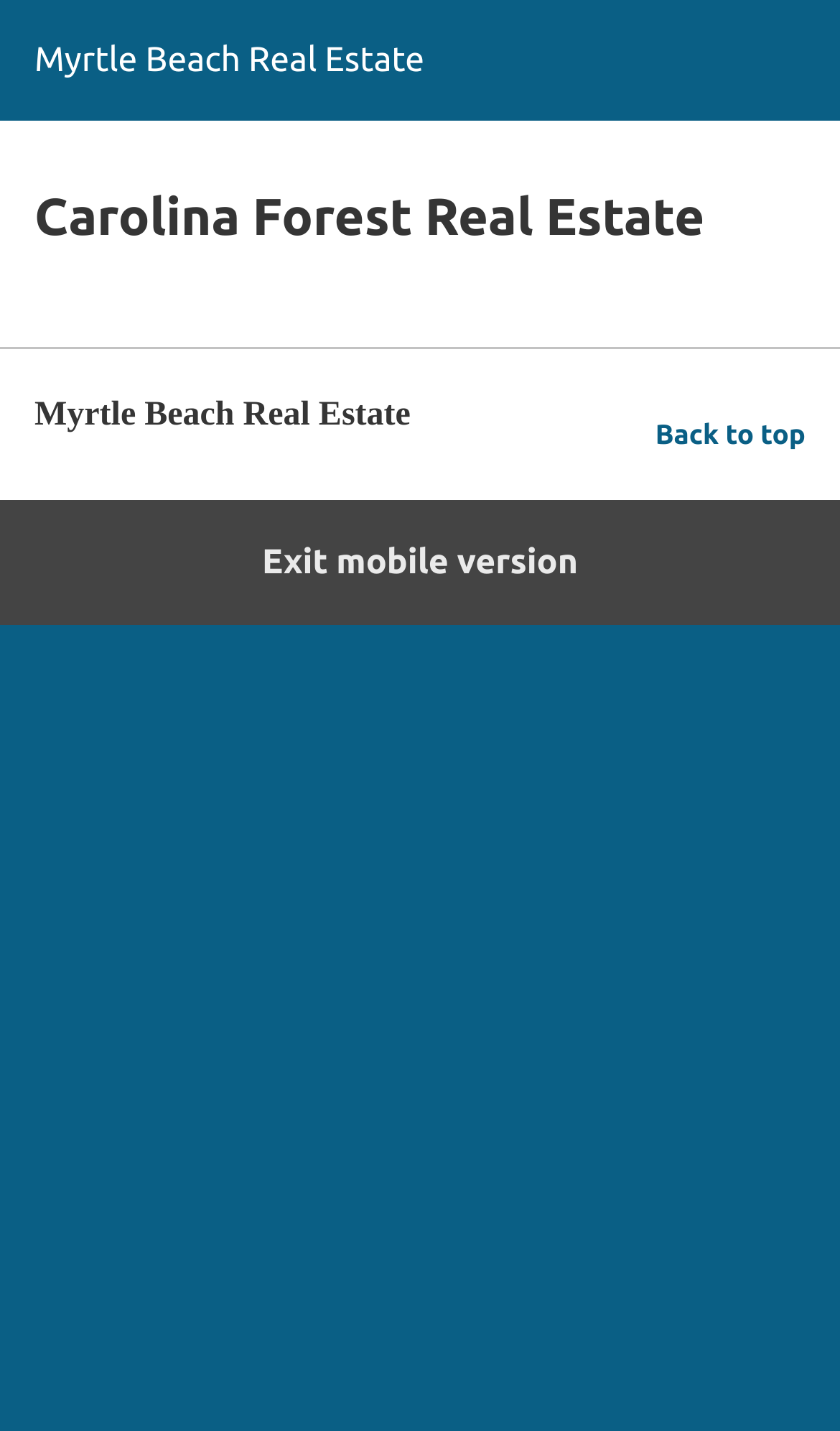Please answer the following question as detailed as possible based on the image: 
What is the purpose of the 'Back to top' link?

The 'Back to top' link is located at the bottom of the page, and its purpose is to allow users to quickly navigate back to the top of the webpage, likely to access the main content or navigation menu.